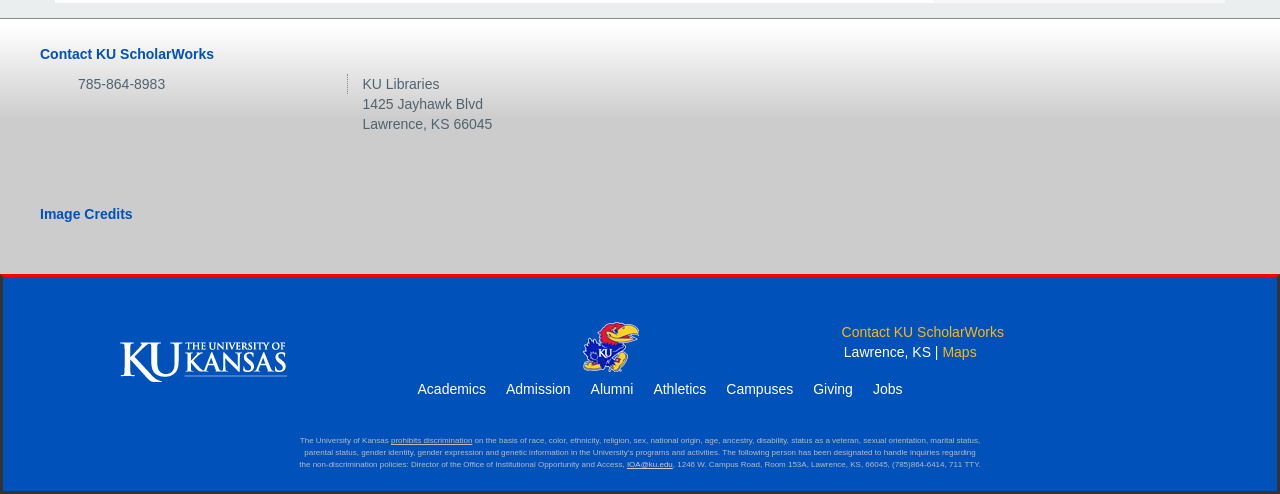Determine the bounding box coordinates for the area that needs to be clicked to fulfill this task: "Visit The University of Kansas". The coordinates must be given as four float numbers between 0 and 1, i.e., [left, top, right, bottom].

[0.094, 0.715, 0.224, 0.747]